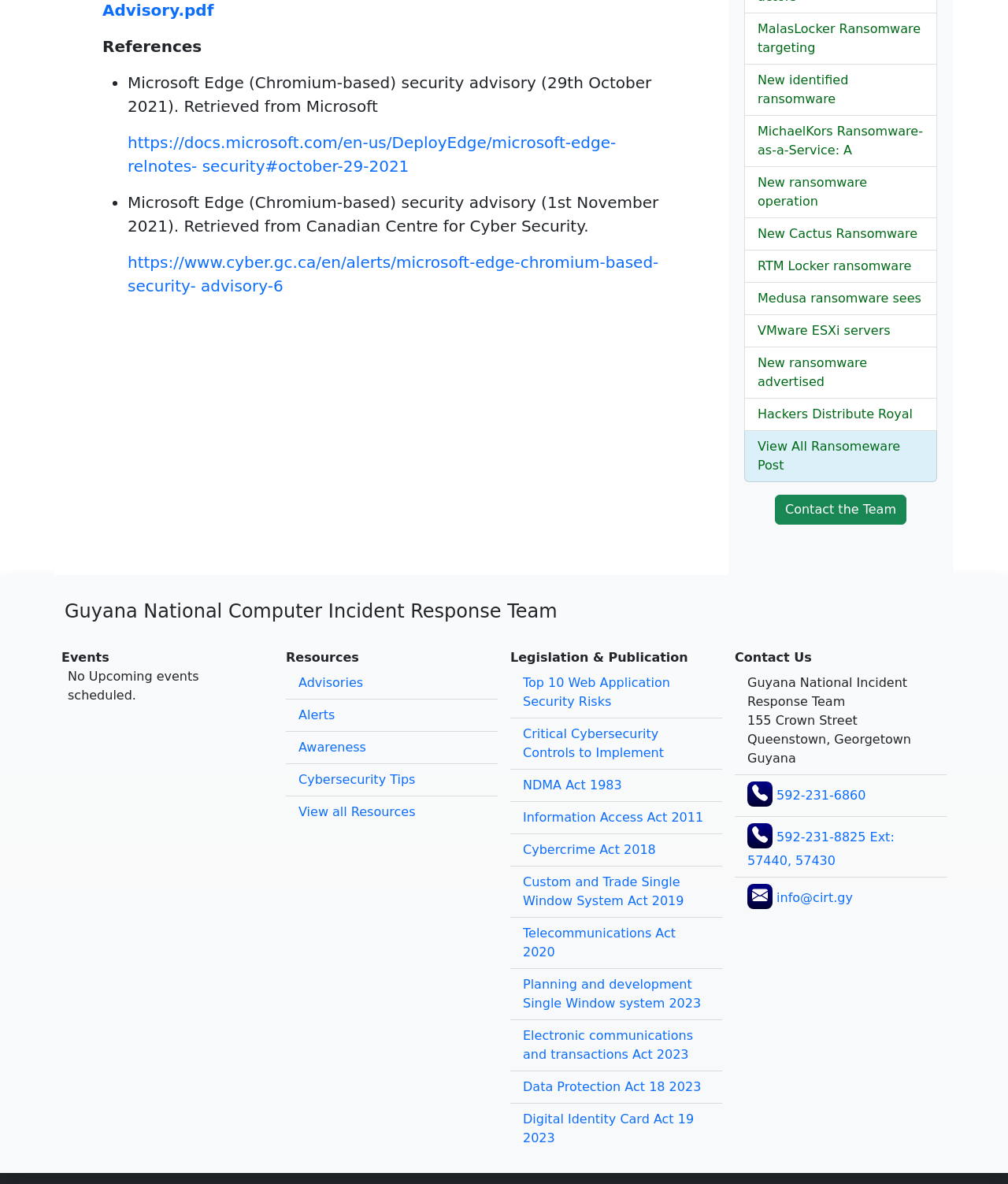Provide the bounding box coordinates of the HTML element described as: "Awareness". The bounding box coordinates should be four float numbers between 0 and 1, i.e., [left, top, right, bottom].

[0.296, 0.625, 0.363, 0.637]